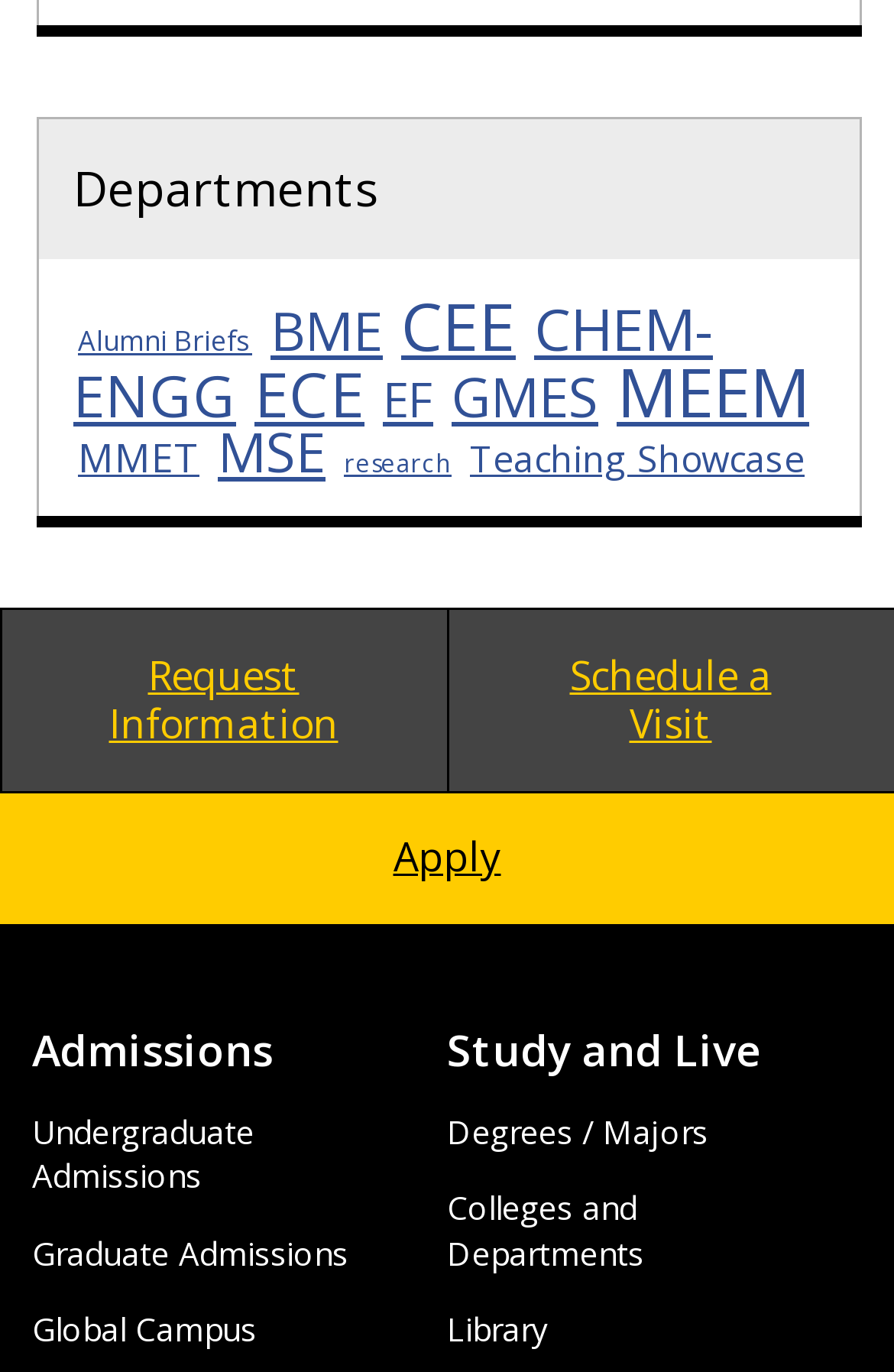Provide a single word or phrase to answer the given question: 
How many departments are listed?

12